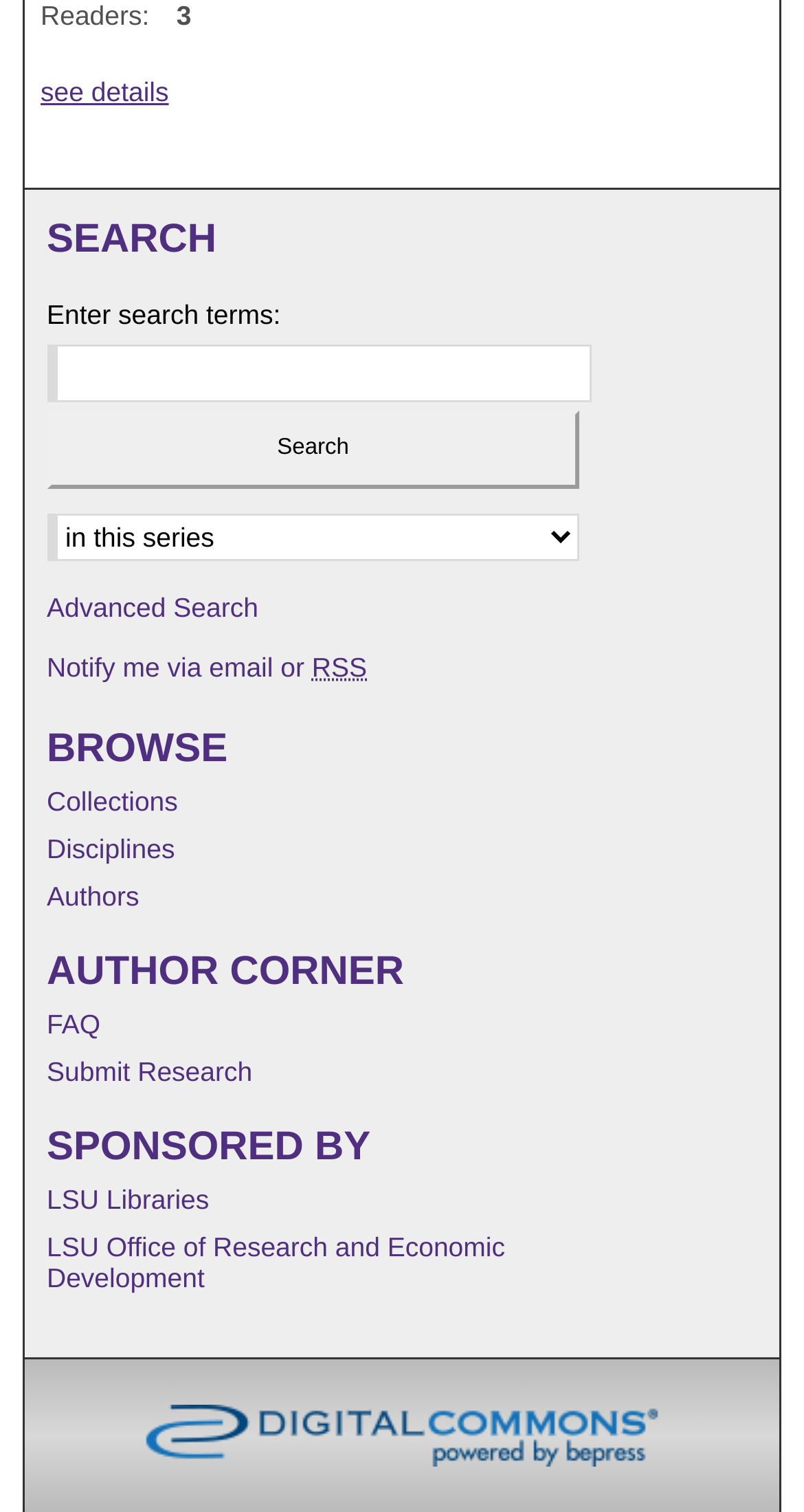Identify the bounding box coordinates of the clickable region to carry out the given instruction: "Search for something".

[0.058, 0.227, 0.736, 0.264]